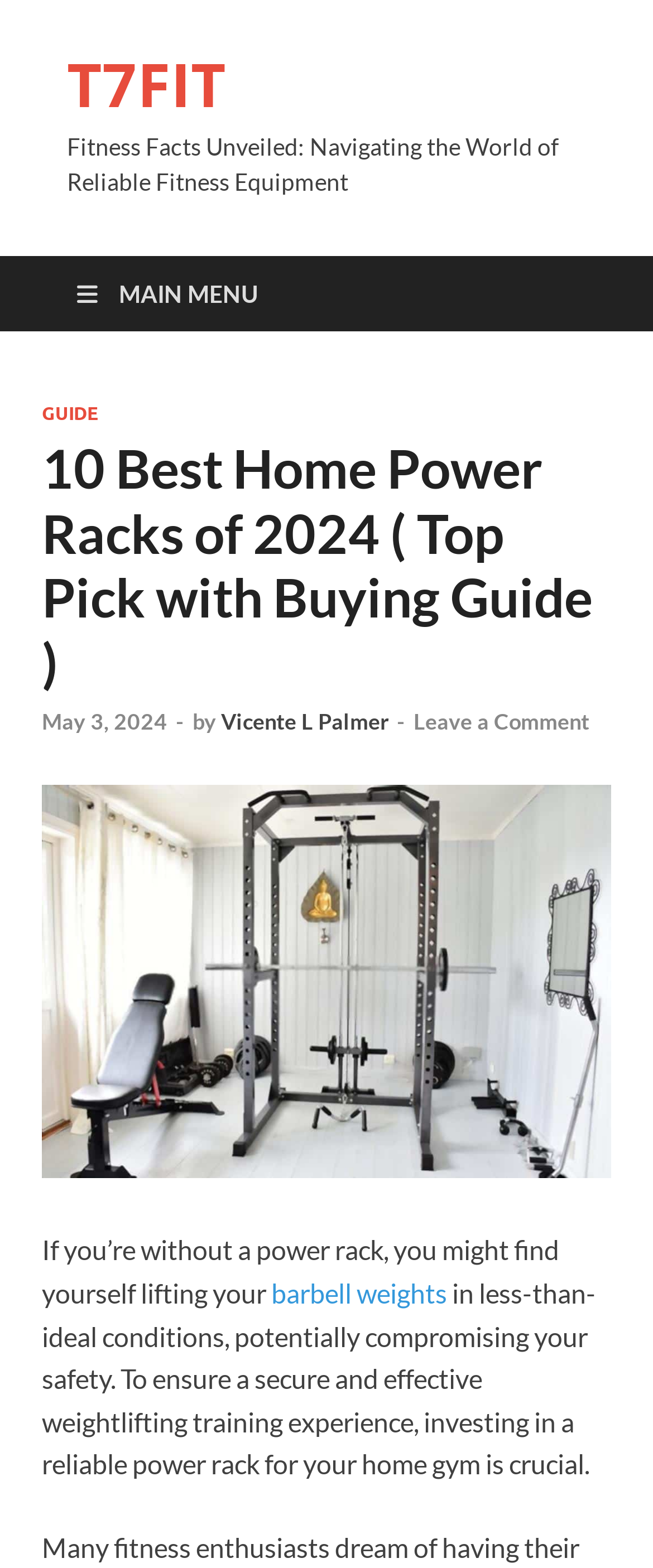Provide the bounding box for the UI element matching this description: "Guide".

[0.064, 0.256, 0.151, 0.271]